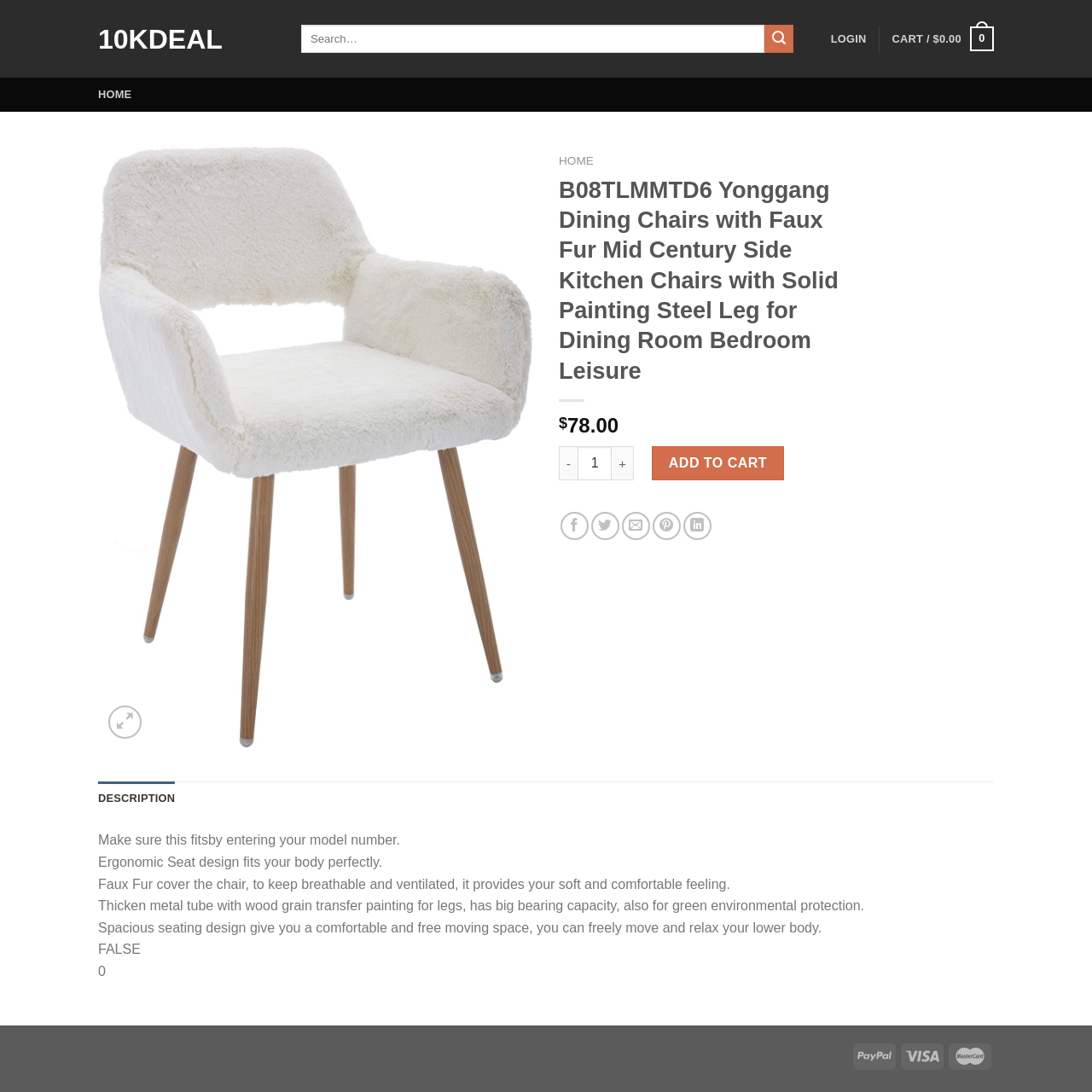Please locate the bounding box coordinates of the element's region that needs to be clicked to follow the instruction: "View product description". The bounding box coordinates should be provided as four float numbers between 0 and 1, i.e., [left, top, right, bottom].

[0.09, 0.716, 0.16, 0.747]